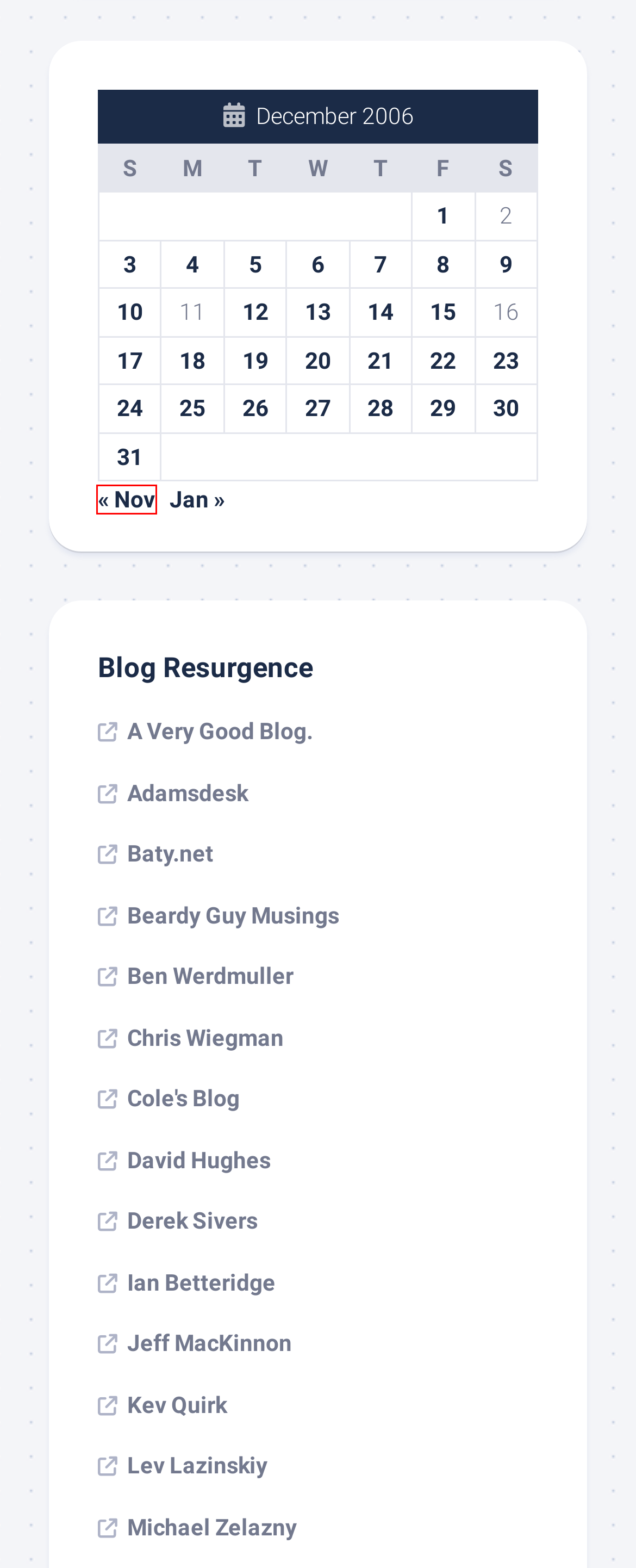You are provided a screenshot of a webpage featuring a red bounding box around a UI element. Choose the webpage description that most accurately represents the new webpage after clicking the element within the red bounding box. Here are the candidates:
A. 19 December 2006 – Life Is Such A Sweet Insanity.
B. 21 December 2006 – Life Is Such A Sweet Insanity.
C. 29 December 2006 – Life Is Such A Sweet Insanity.
D. 8 December 2006 – Life Is Such A Sweet Insanity.
E. Blog | Kev Quirk
F. 14 December 2006 – Life Is Such A Sweet Insanity.
G. 10 December 2006 – Life Is Such A Sweet Insanity.
H. November 2006 – Life Is Such A Sweet Insanity.

H